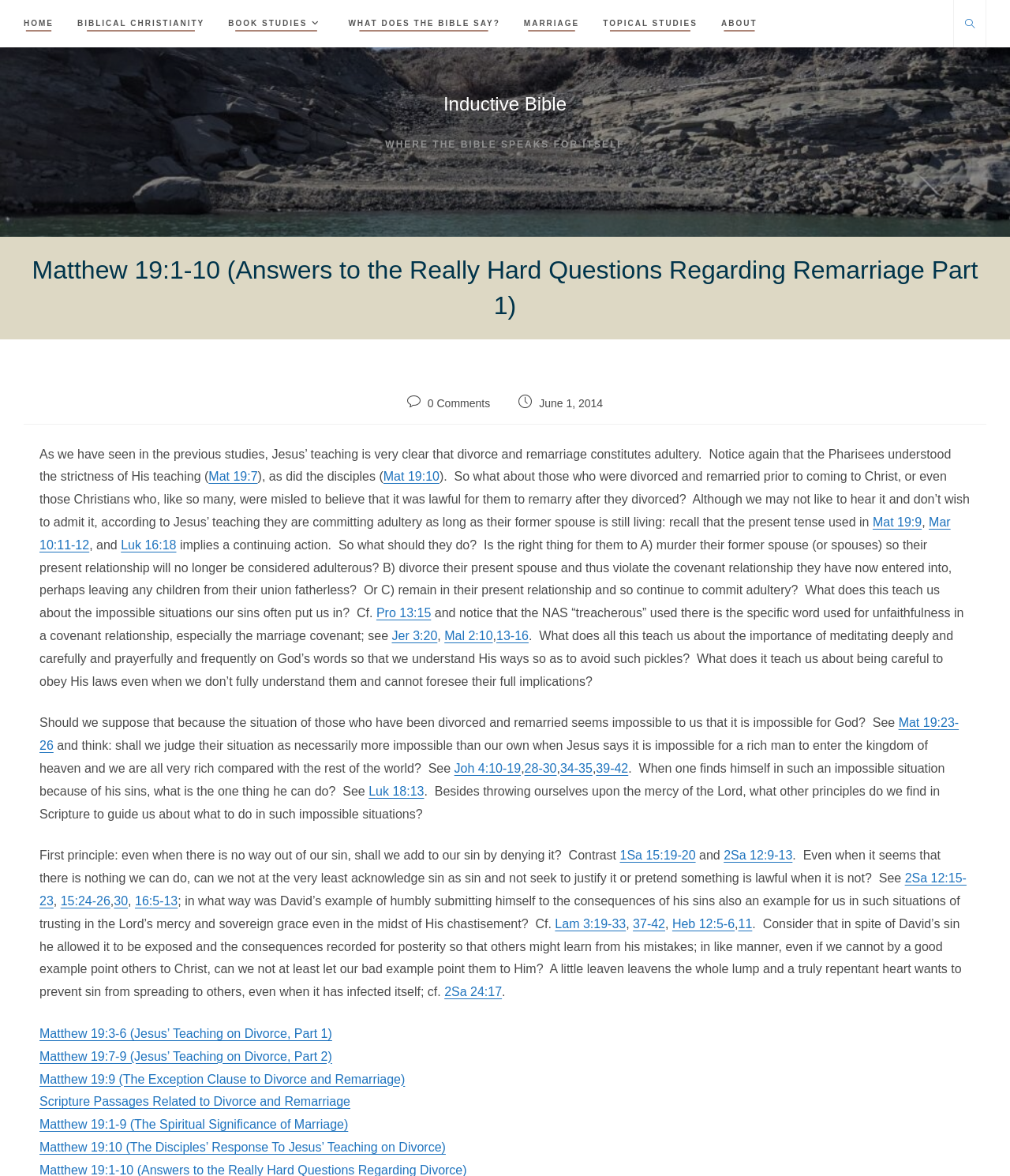Explain in detail what you observe on this webpage.

This webpage is about a Bible study on Matthew 19:1-10, specifically focusing on Jesus' teaching on divorce and remarriage. At the top of the page, there are several links to different sections of the website, including "HOME", "BIBLICAL CHRISTIANITY", "BOOK STUDIES", and "MARRIAGE". 

Below these links, there is a heading that reads "WHERE THE BIBLE SPEAKS FOR ITSELF". Under this heading, there is a title "Matthew 19:1-10 (Answers to the Really Hard Questions Regarding Remarriage Part 1)" and a link to "Inductive Bible". 

The main content of the page is a long passage of text that discusses Jesus' teaching on divorce and remarriage. The passage is divided into several paragraphs, with links to various Bible verses throughout. The text also includes questions and reflections on the implications of Jesus' teaching for those who have been divorced and remarried. 

At the bottom of the page, there are several links to related articles and studies on divorce and remarriage, including "Matthew 19:3-6 (Jesus’ Teaching on Divorce, Part 1)" and "Scripture Passages Related to Divorce and Remarriage".